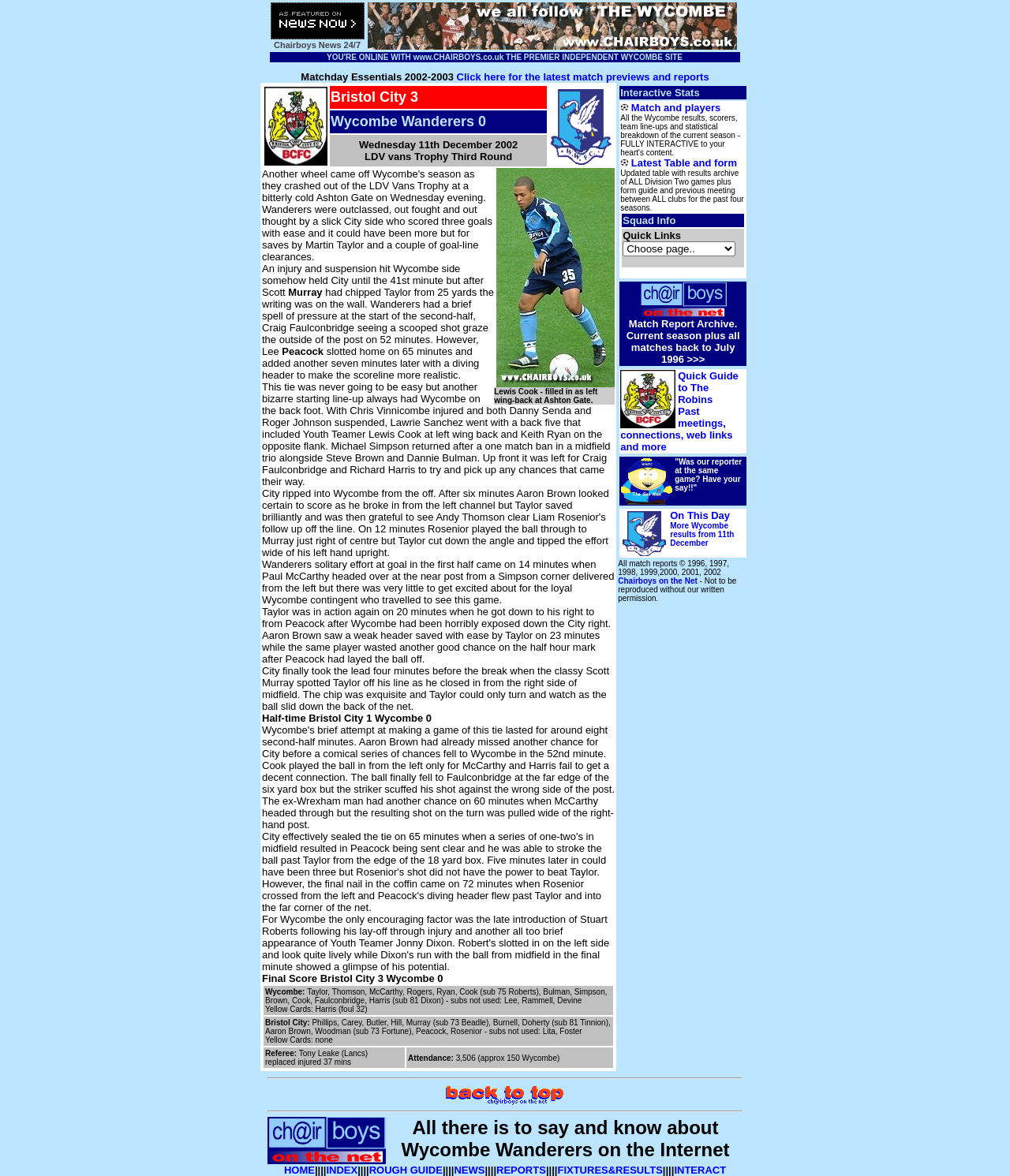What is the score of the match between Bristol City and Wycombe Wanderers?
Your answer should be a single word or phrase derived from the screenshot.

Bristol City 3 Wycombe 0